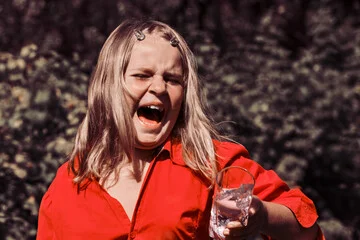Give a one-word or one-phrase response to the question:
What type of setting is depicted in the background?

a garden or park